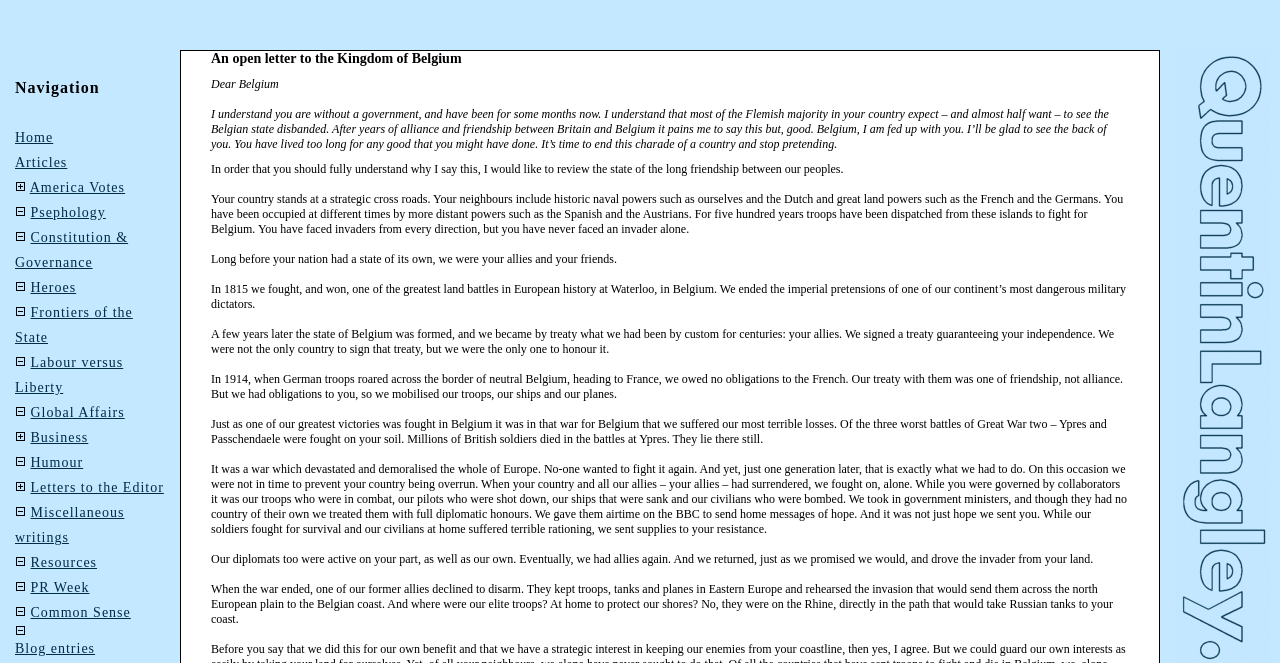Based on the element description: "Labour versus Liberty", identify the UI element and provide its bounding box coordinates. Use four float numbers between 0 and 1, [left, top, right, bottom].

[0.012, 0.535, 0.096, 0.596]